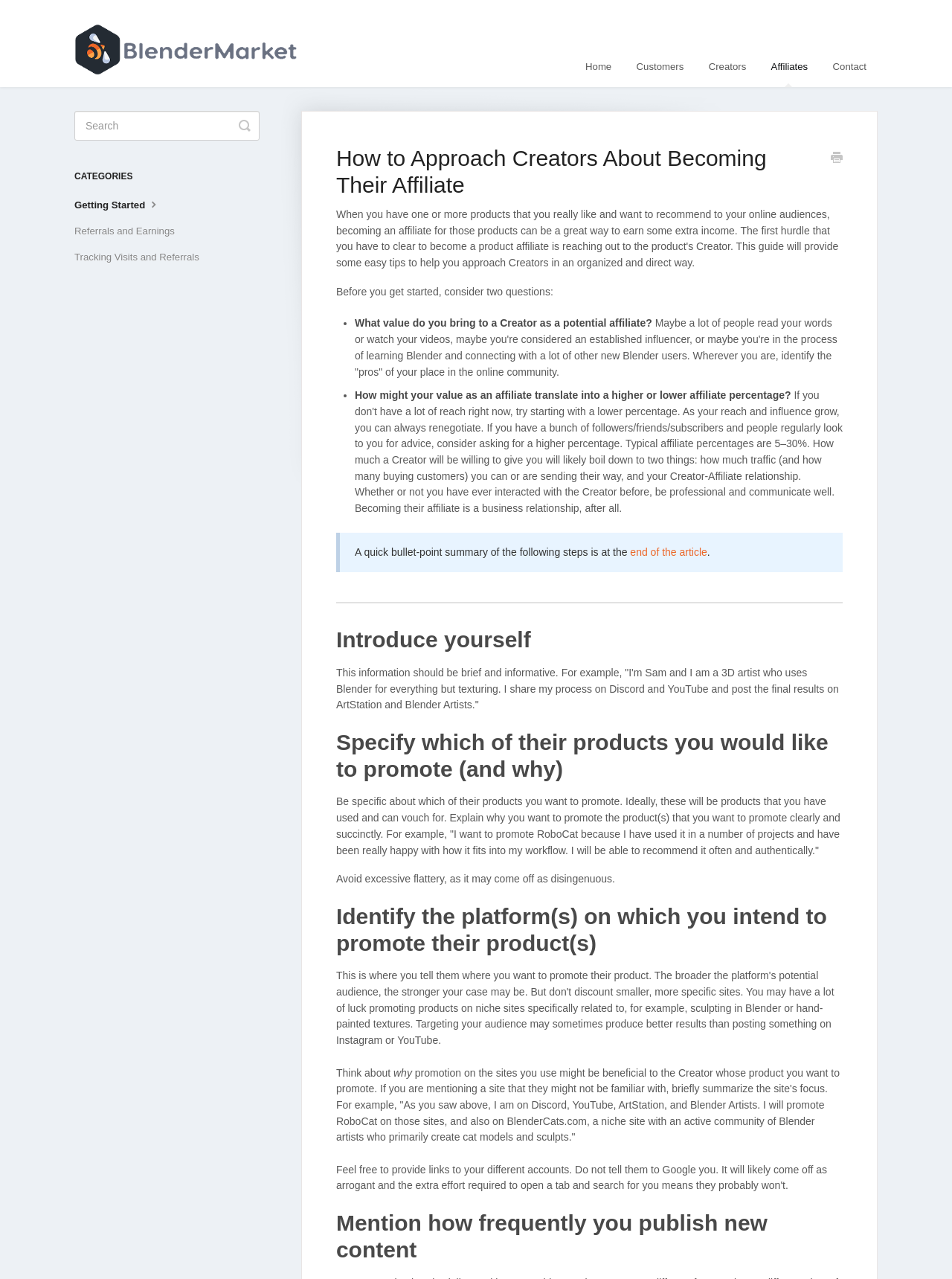Provide the bounding box coordinates for the area that should be clicked to complete the instruction: "Click on the 'Contact' link".

[0.863, 0.037, 0.922, 0.068]